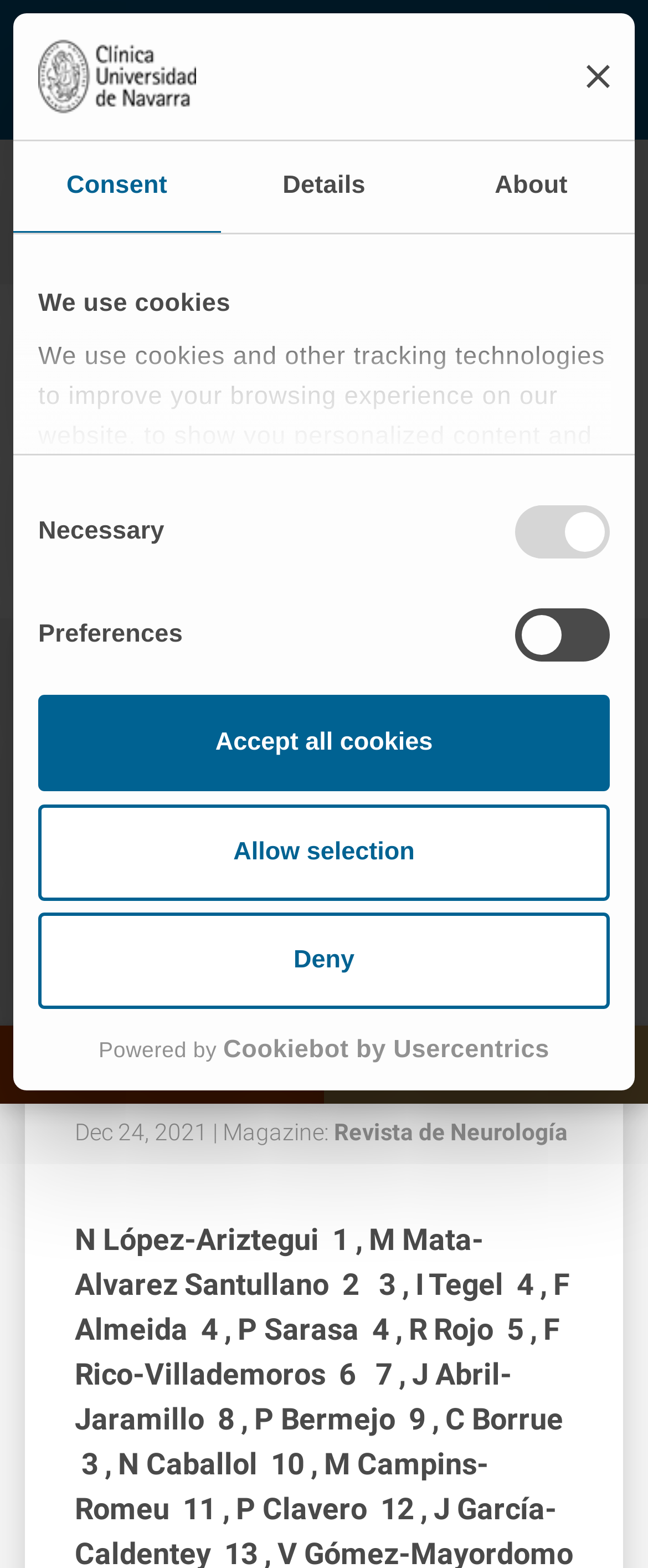Predict the bounding box coordinates of the area that should be clicked to accomplish the following instruction: "Click the Close banner button". The bounding box coordinates should consist of four float numbers between 0 and 1, i.e., [left, top, right, bottom].

[0.905, 0.041, 0.941, 0.056]